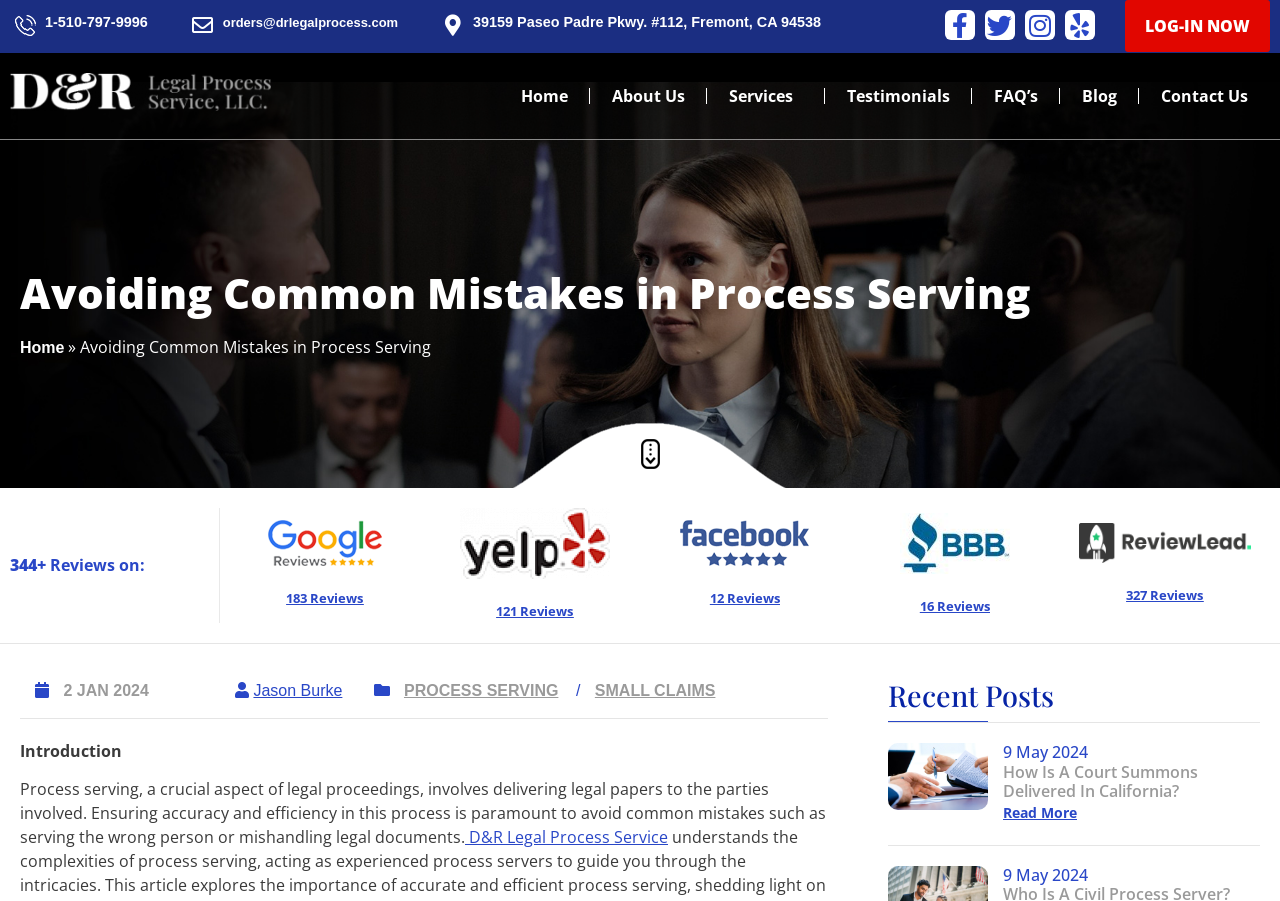Please specify the bounding box coordinates of the element that should be clicked to execute the given instruction: 'Click the phone icon'. Ensure the coordinates are four float numbers between 0 and 1, expressed as [left, top, right, bottom].

[0.008, 0.011, 0.031, 0.044]